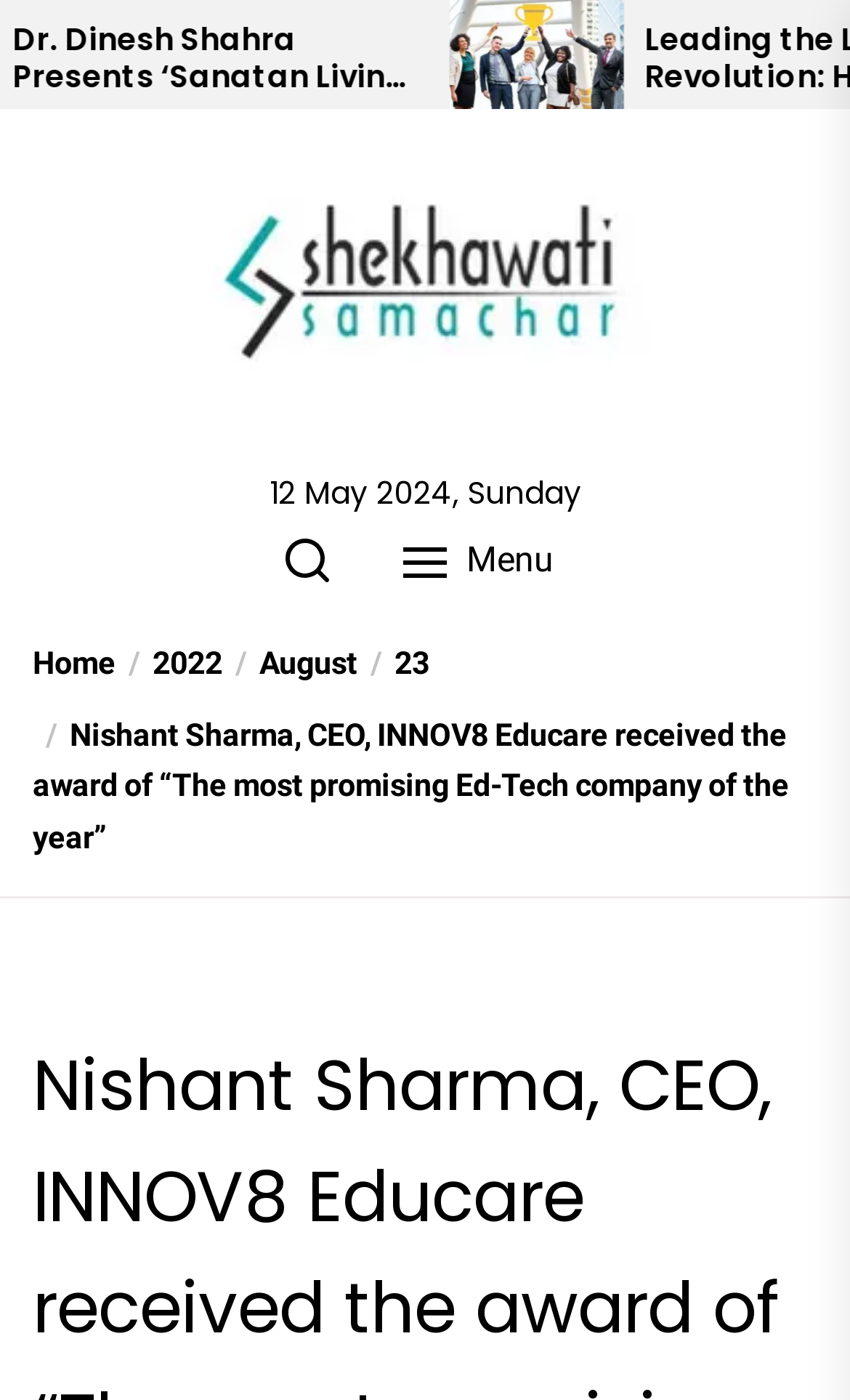Use the details in the image to answer the question thoroughly: 
What is the name of the news outlet?

I found the name of the news outlet by looking at the link element with the content 'Shekhawati Samachar' which is located at the coordinates [0.192, 0.078, 0.808, 0.327].